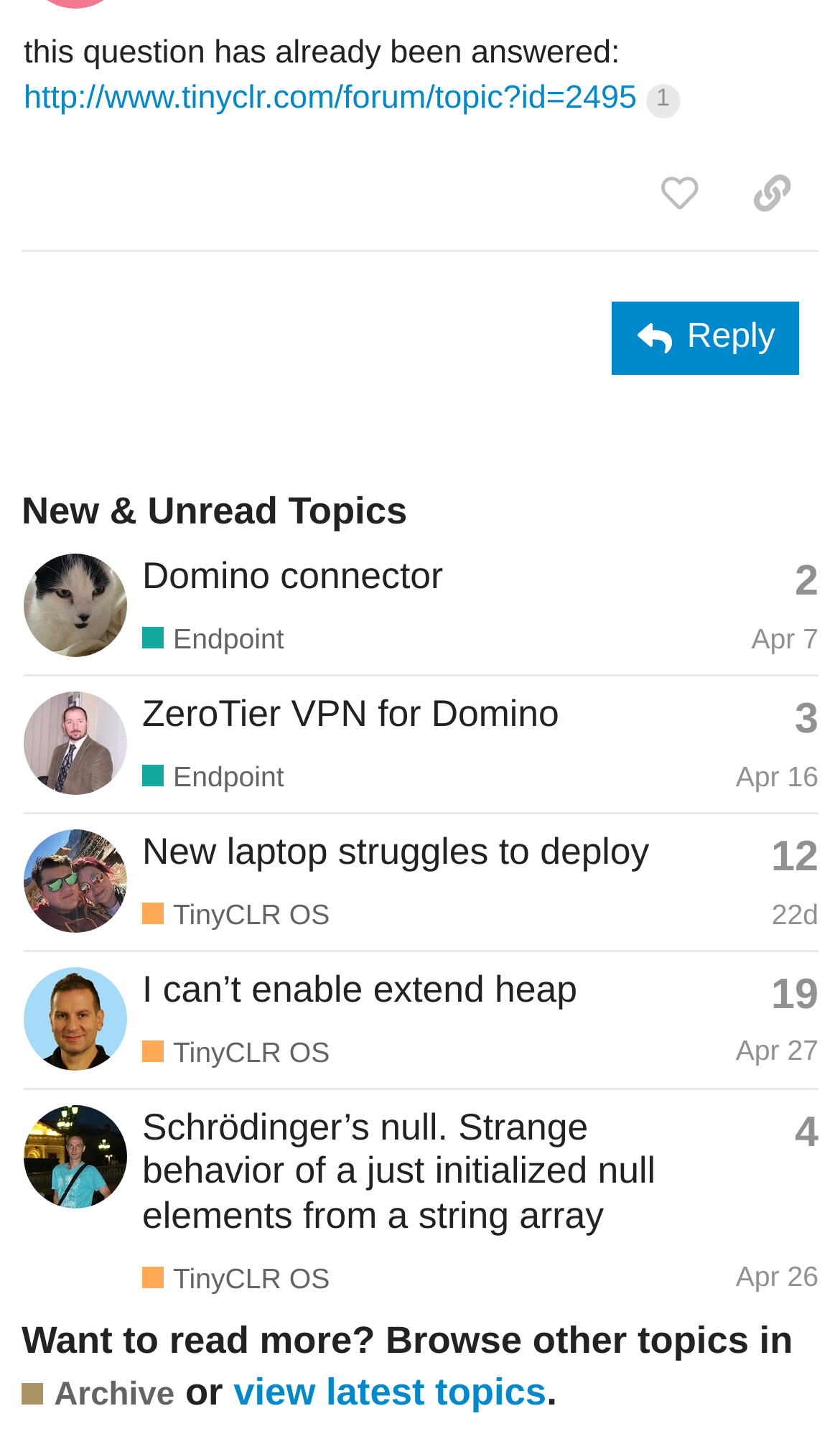How many replies does the third topic have?
Using the visual information from the image, give a one-word or short-phrase answer.

12